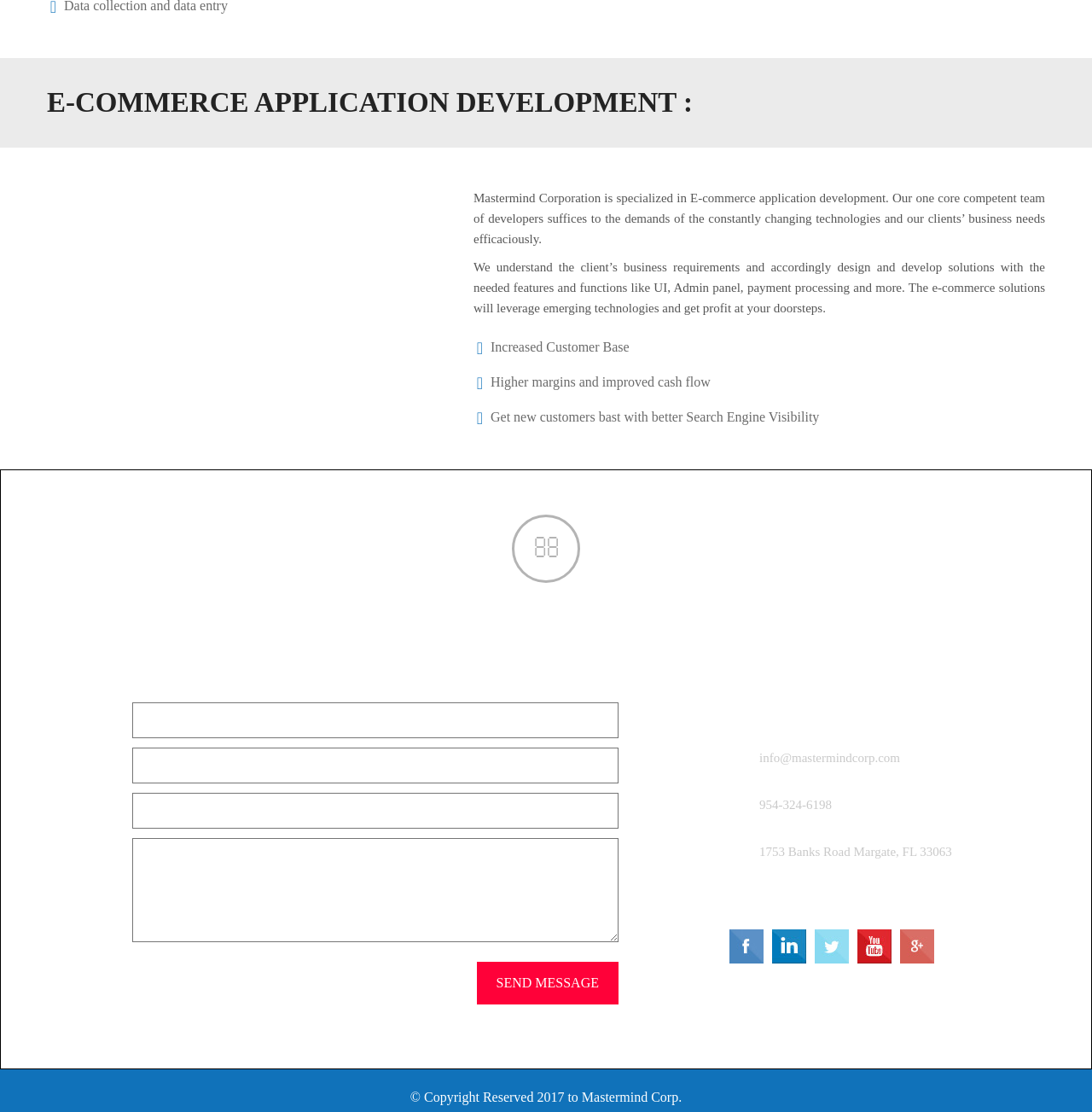Kindly determine the bounding box coordinates for the clickable area to achieve the given instruction: "Click the facebook link".

[0.668, 0.856, 0.699, 0.869]